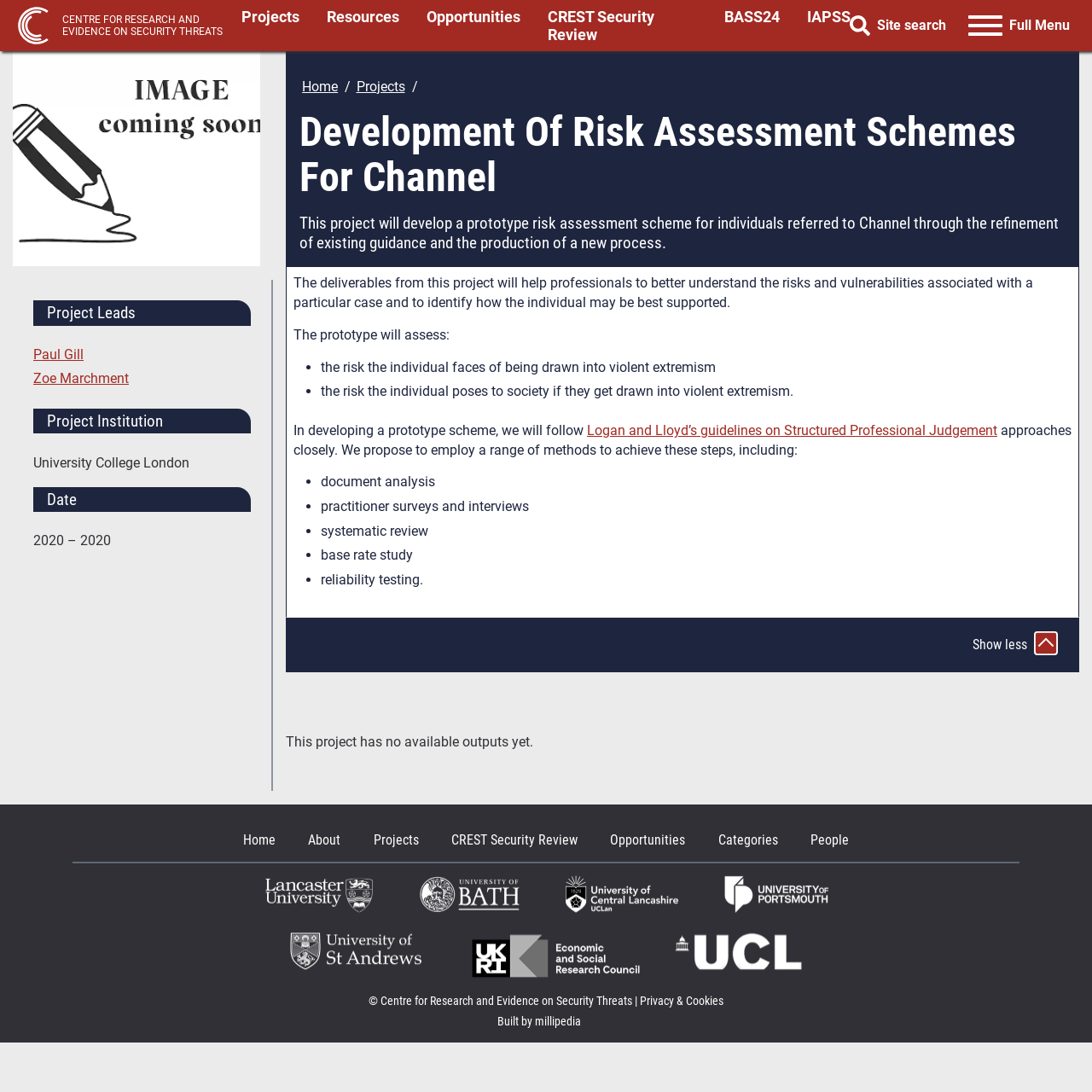What are the risks assessed by the prototype scheme?
Respond to the question with a well-detailed and thorough answer.

The question can be answered by reading the section that describes the prototype scheme, which states that it will assess the risk the individual faces of being drawn into violent extremism and the risk the individual poses to society if they get drawn into violent extremism.